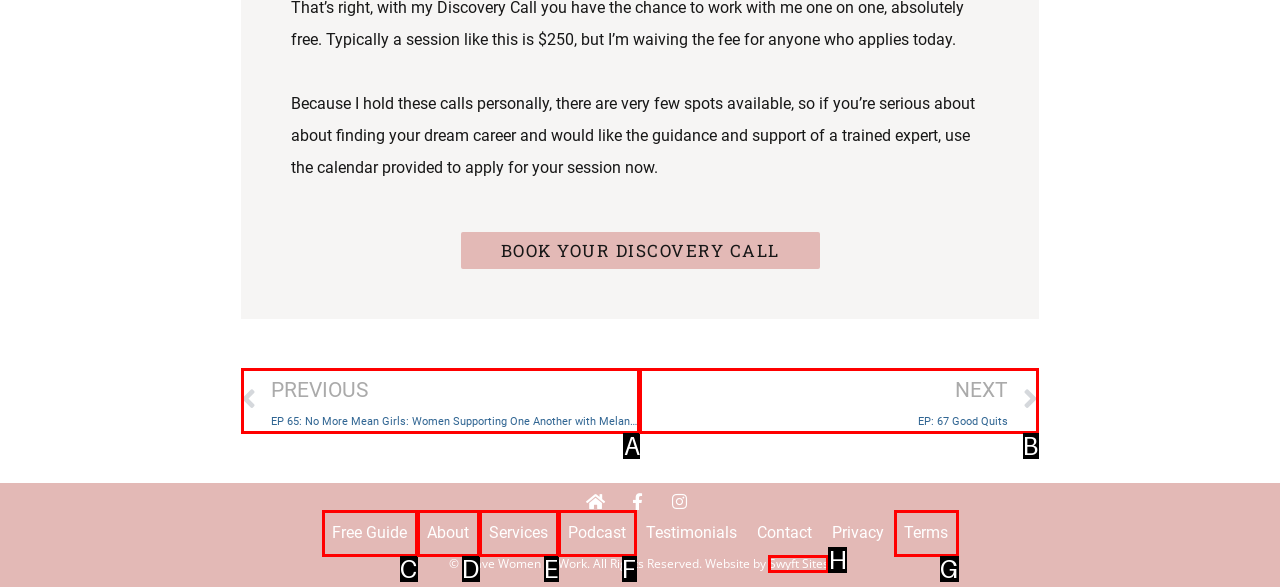From the given choices, determine which HTML element aligns with the description: Swyft Sites Respond with the letter of the appropriate option.

H